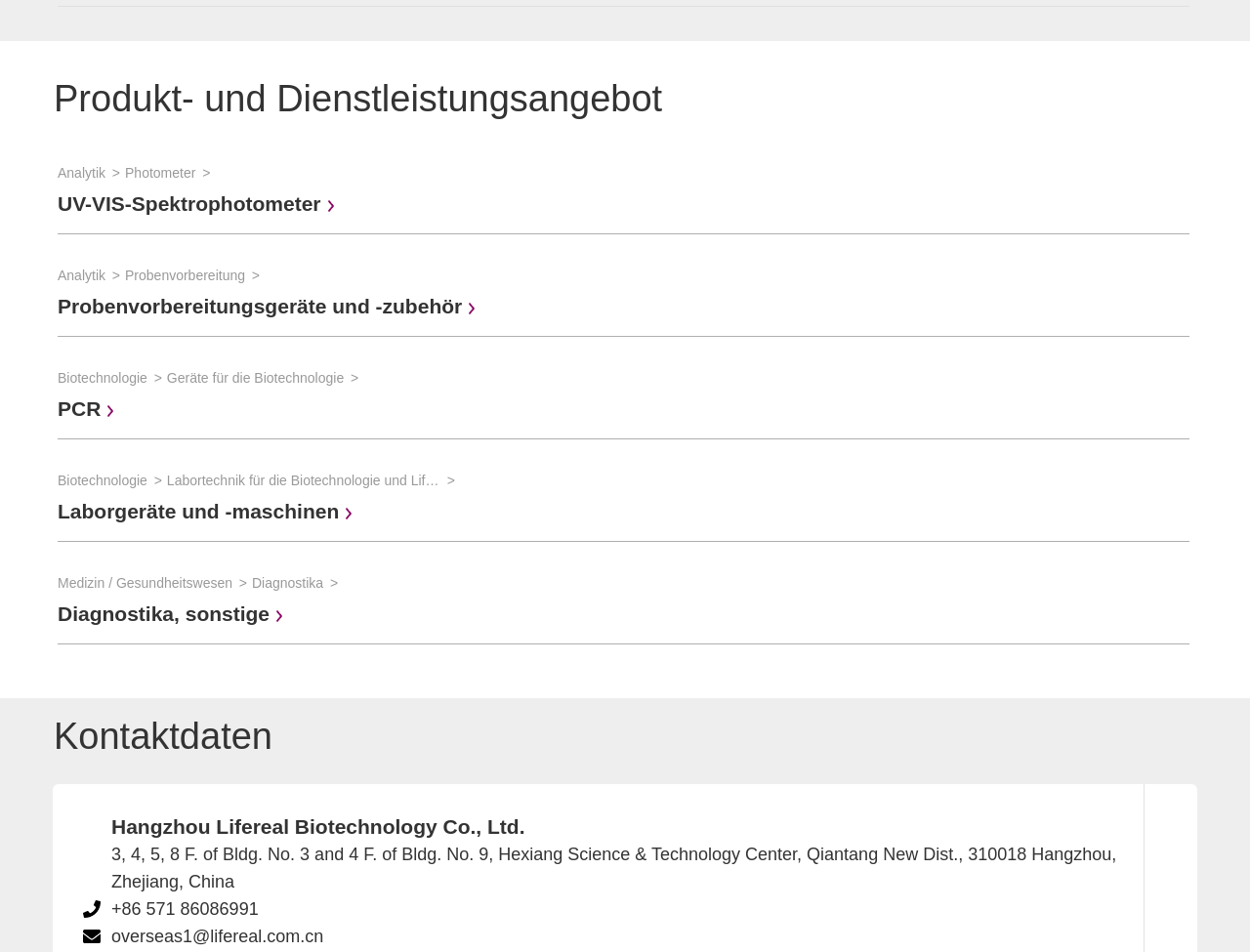Find and indicate the bounding box coordinates of the region you should select to follow the given instruction: "Click the 'Customize' button".

None